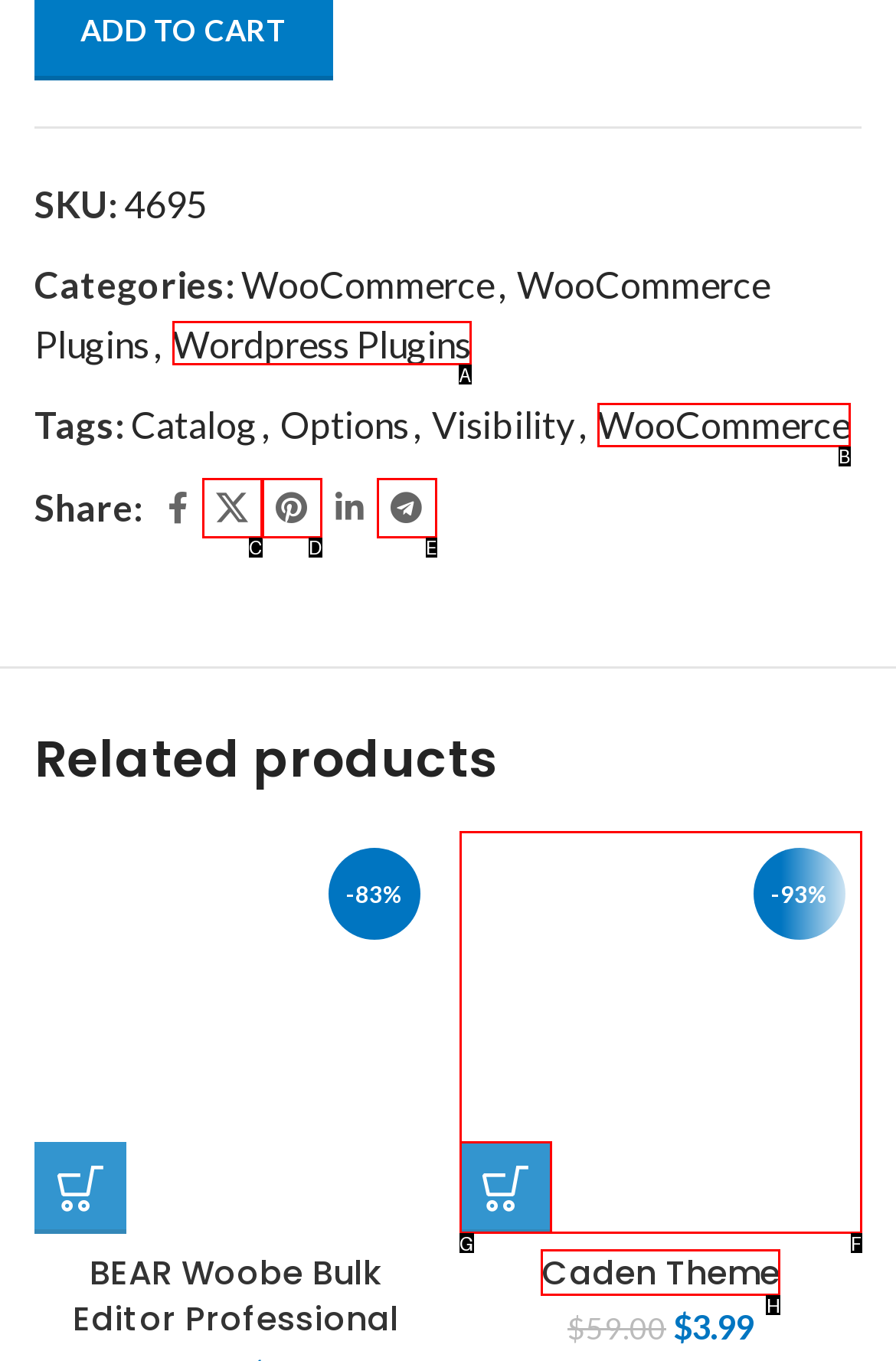Given the element description: Wordpress Plugins, choose the HTML element that aligns with it. Indicate your choice with the corresponding letter.

A